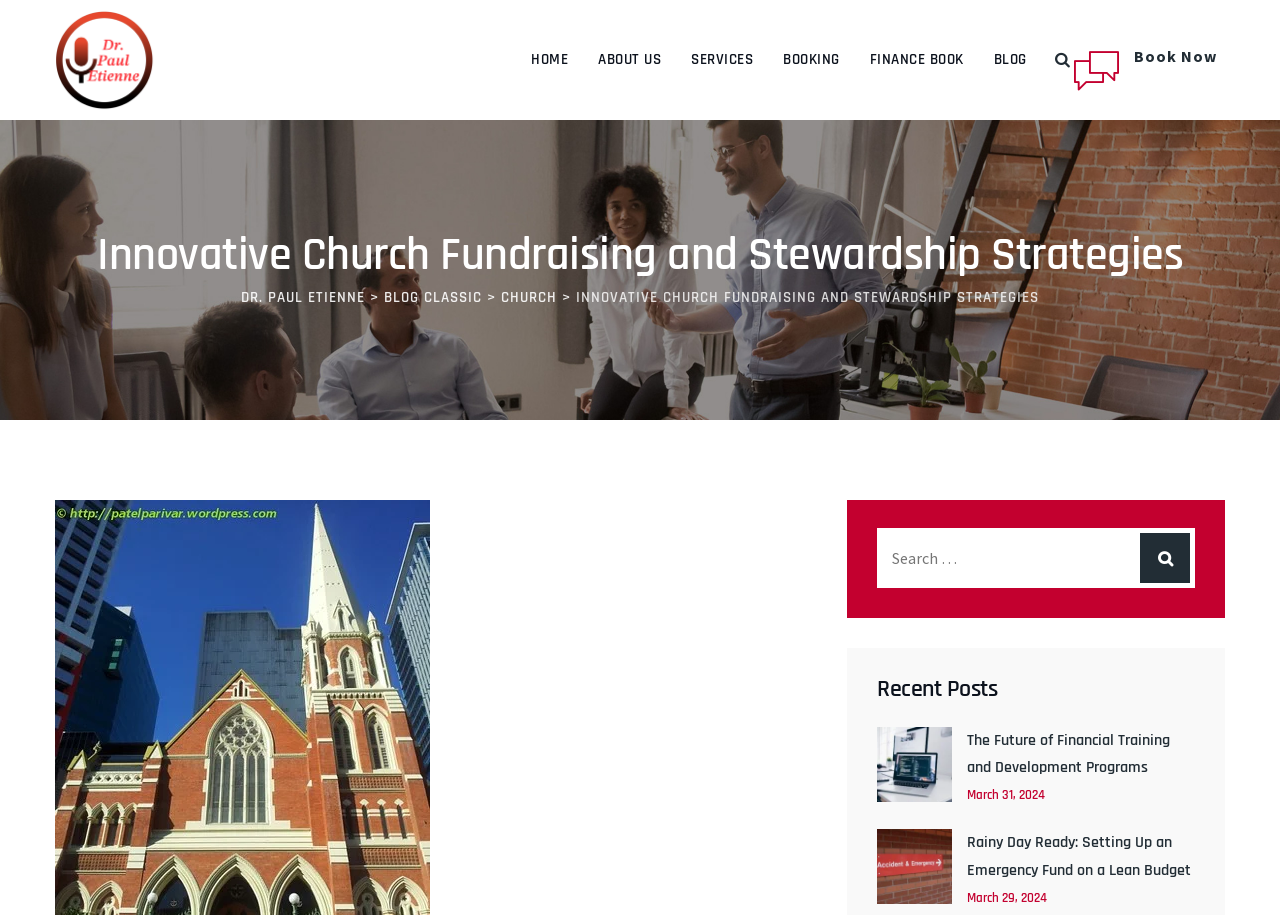How many search box elements are there?
Please provide a comprehensive and detailed answer to the question.

I looked at the webpage and found a search box element, which is a single input field where users can enter search queries, and there is only one such element on the webpage.